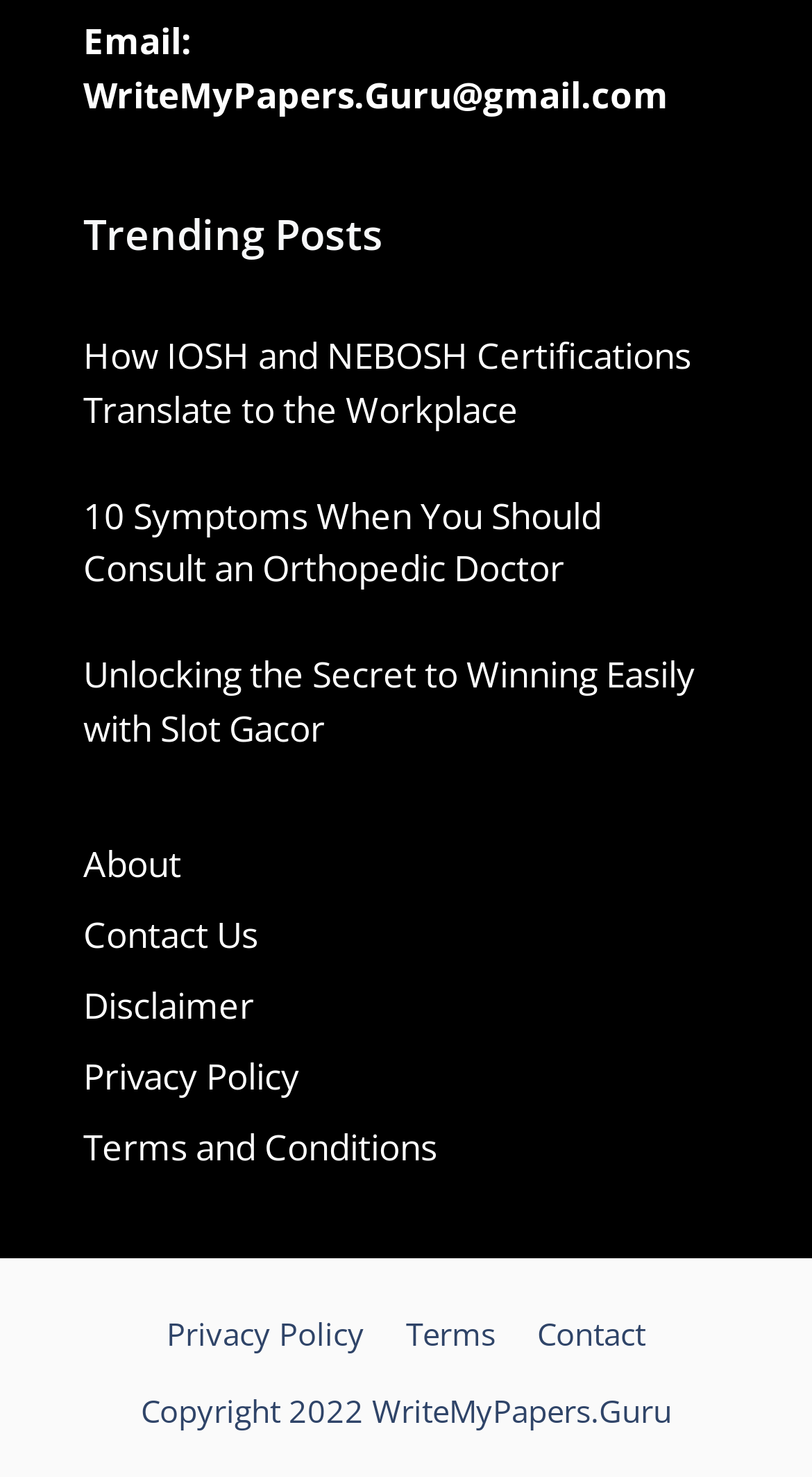Pinpoint the bounding box coordinates of the element to be clicked to execute the instruction: "Learn about the website's privacy policy".

[0.103, 0.713, 0.369, 0.745]